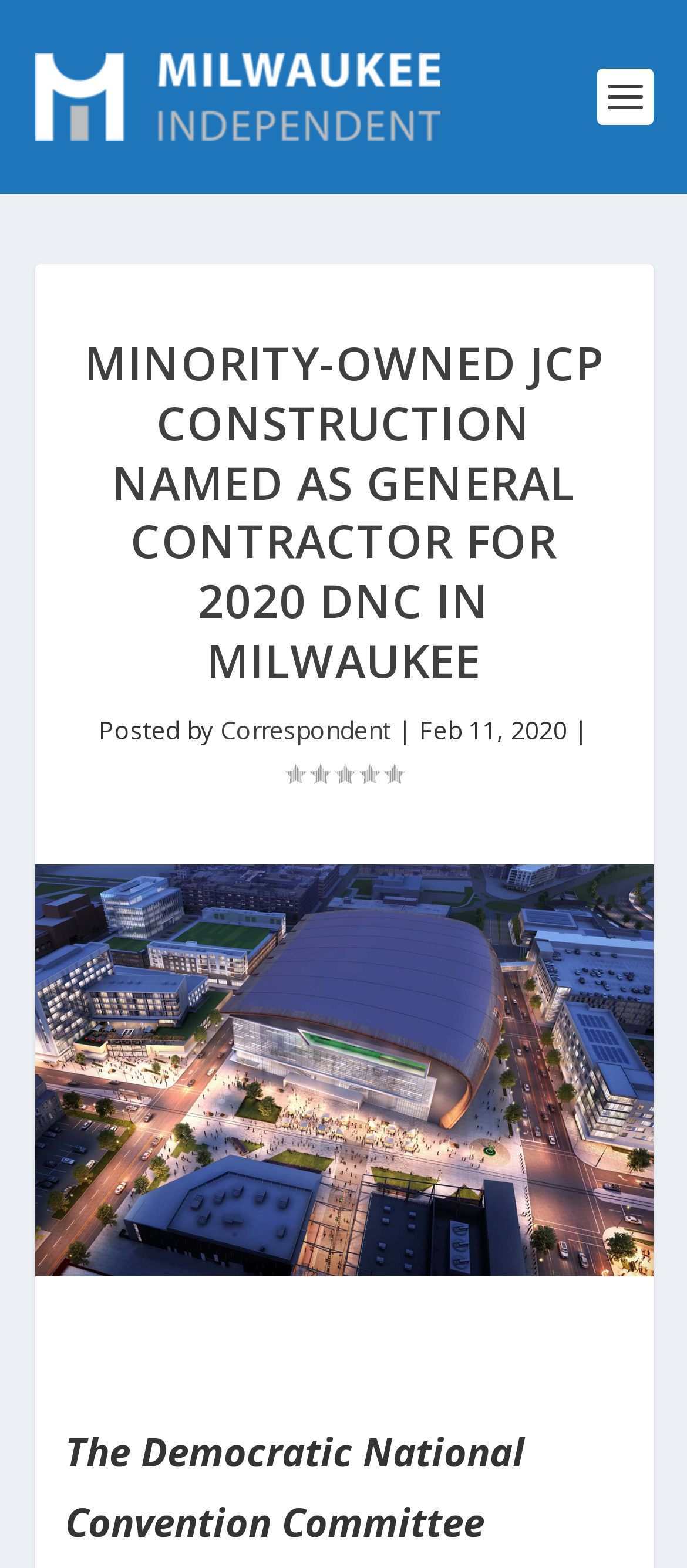Illustrate the webpage's structure and main components comprehensively.

The webpage appears to be a news article page. At the top, there is a logo of "Milwaukee Independent" which is also a clickable link. Below the logo, there is a main heading that reads "MINORITY-OWNED JCP CONSTRUCTION NAMED AS GENERAL CONTRACTOR FOR 2020 DNC IN MILWAUKEE" in a large font size. 

To the right of the logo, there is a section that displays the author information, which includes the text "Posted by", followed by a link to the author's name "Correspondent", and then a vertical bar symbol. Next to this section, there is a date "Feb 11, 2020" indicating when the article was published. 

Below the author information, there is a rating section that displays "Rating: 0.00", although the rating value is zero.